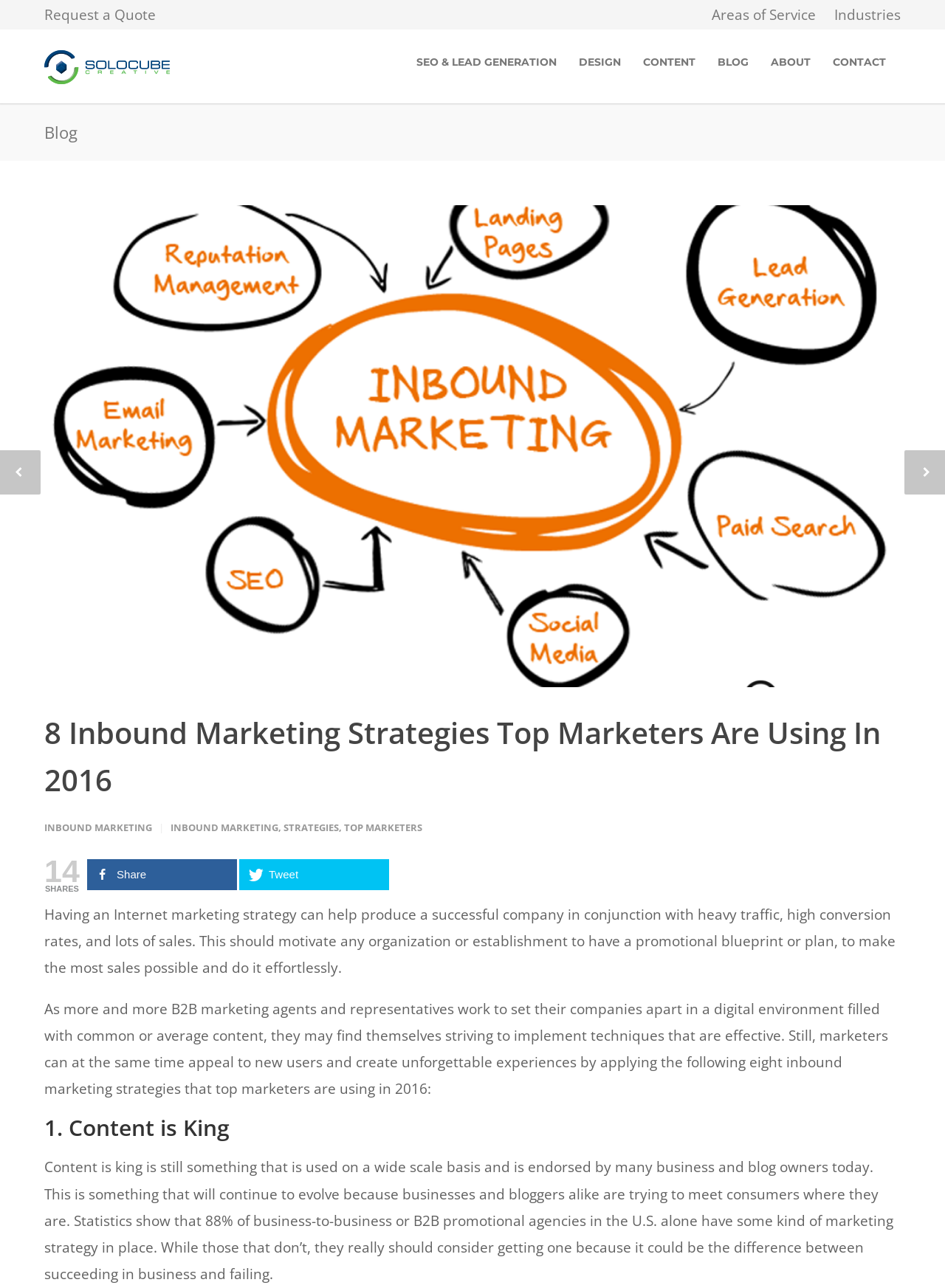Highlight the bounding box coordinates of the element you need to click to perform the following instruction: "Visit Solocube Creative."

[0.047, 0.05, 0.18, 0.069]